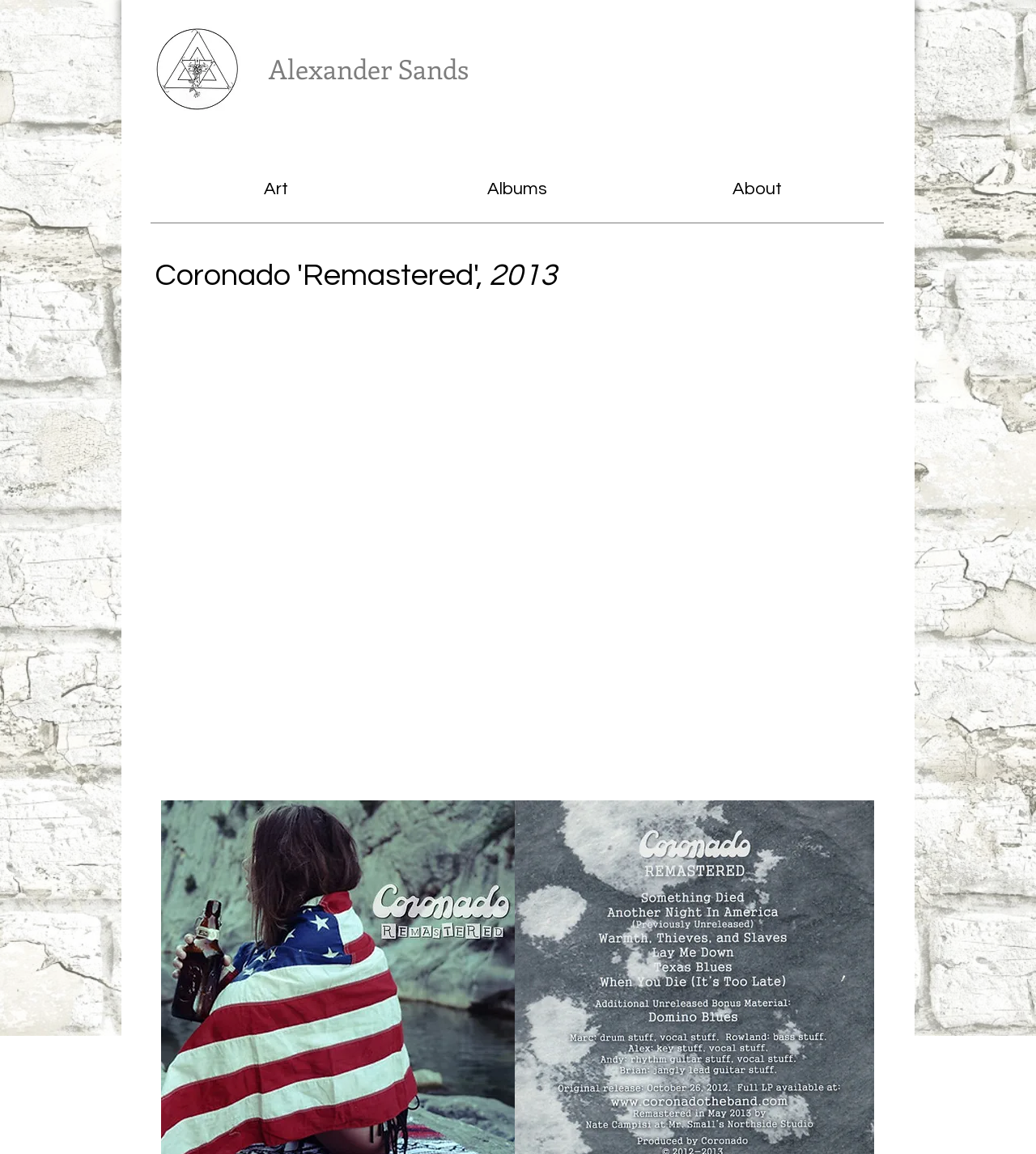Find the bounding box coordinates for the UI element that matches this description: "Albums".

[0.383, 0.144, 0.615, 0.184]